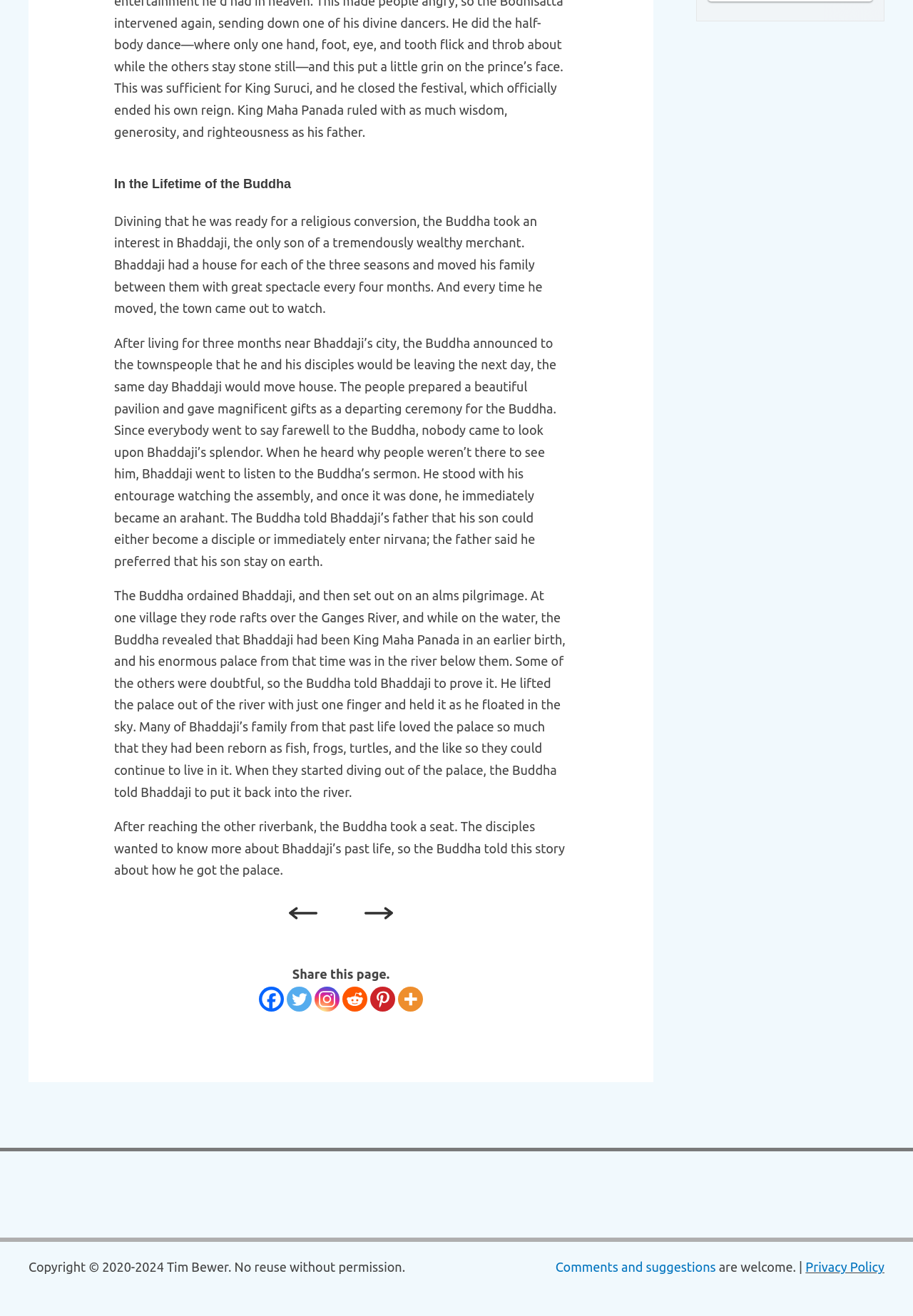Can you identify the bounding box coordinates of the clickable region needed to carry out this instruction: 'Read the privacy policy'? The coordinates should be four float numbers within the range of 0 to 1, stated as [left, top, right, bottom].

[0.882, 0.957, 0.969, 0.968]